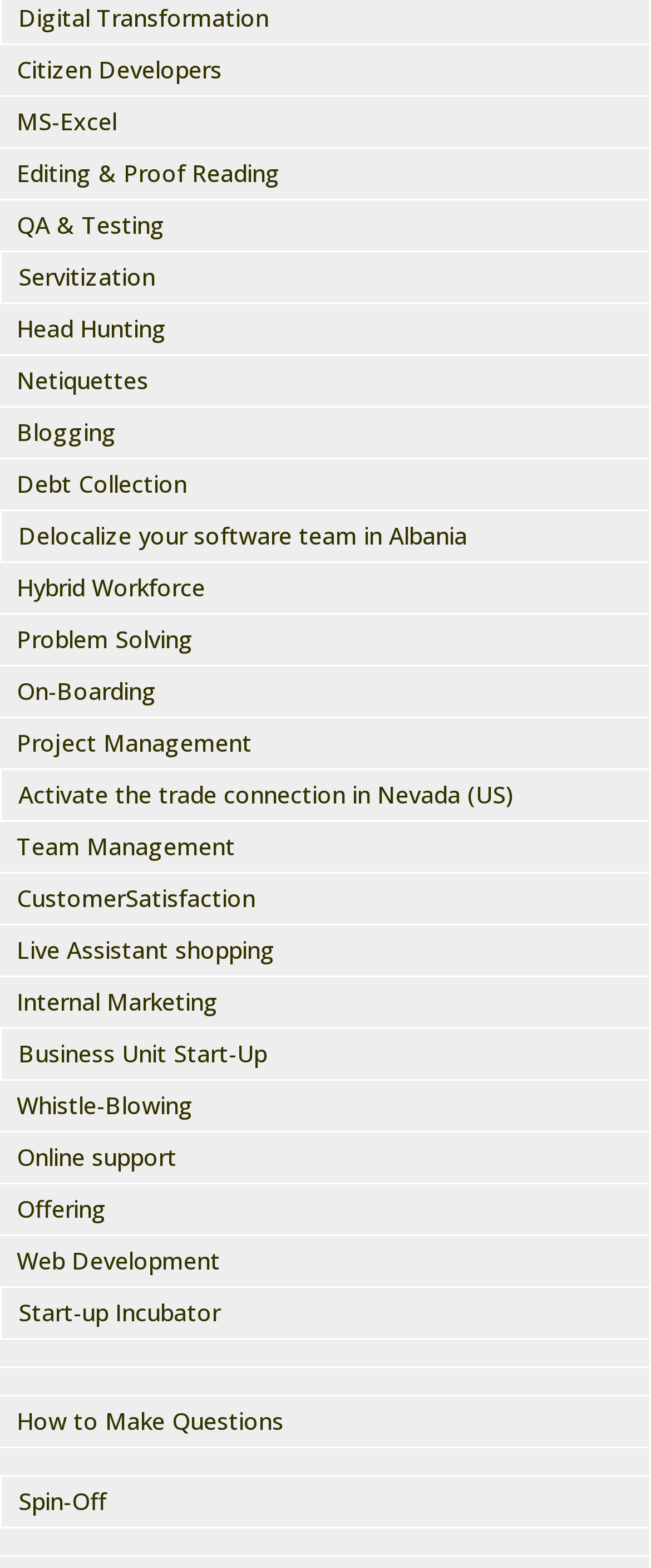Determine the bounding box coordinates for the area that needs to be clicked to fulfill this task: "Explore Citizen Developers". The coordinates must be given as four float numbers between 0 and 1, i.e., [left, top, right, bottom].

[0.026, 0.034, 0.341, 0.054]